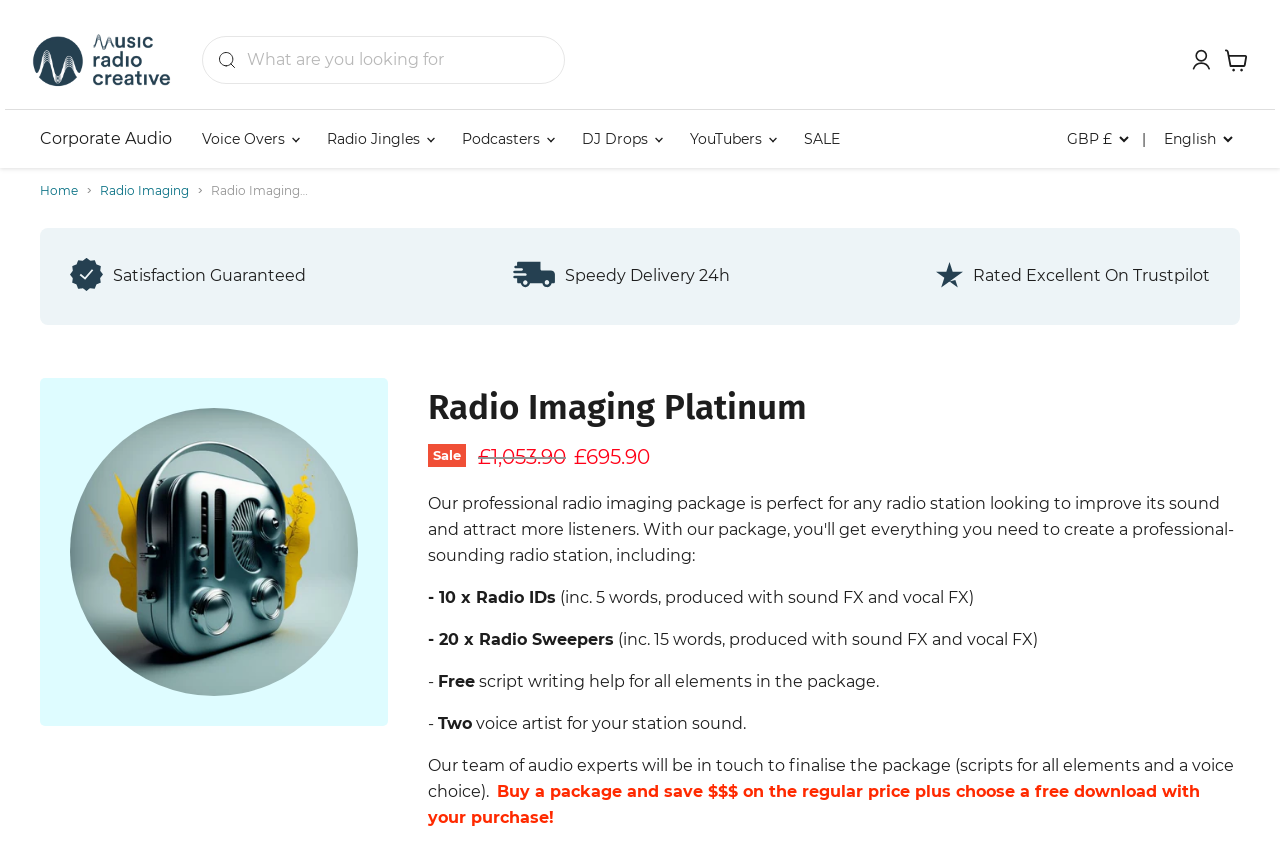Please determine the bounding box coordinates of the element's region to click in order to carry out the following instruction: "Search for a product". The coordinates should be four float numbers between 0 and 1, i.e., [left, top, right, bottom].

[0.158, 0.043, 0.442, 0.1]